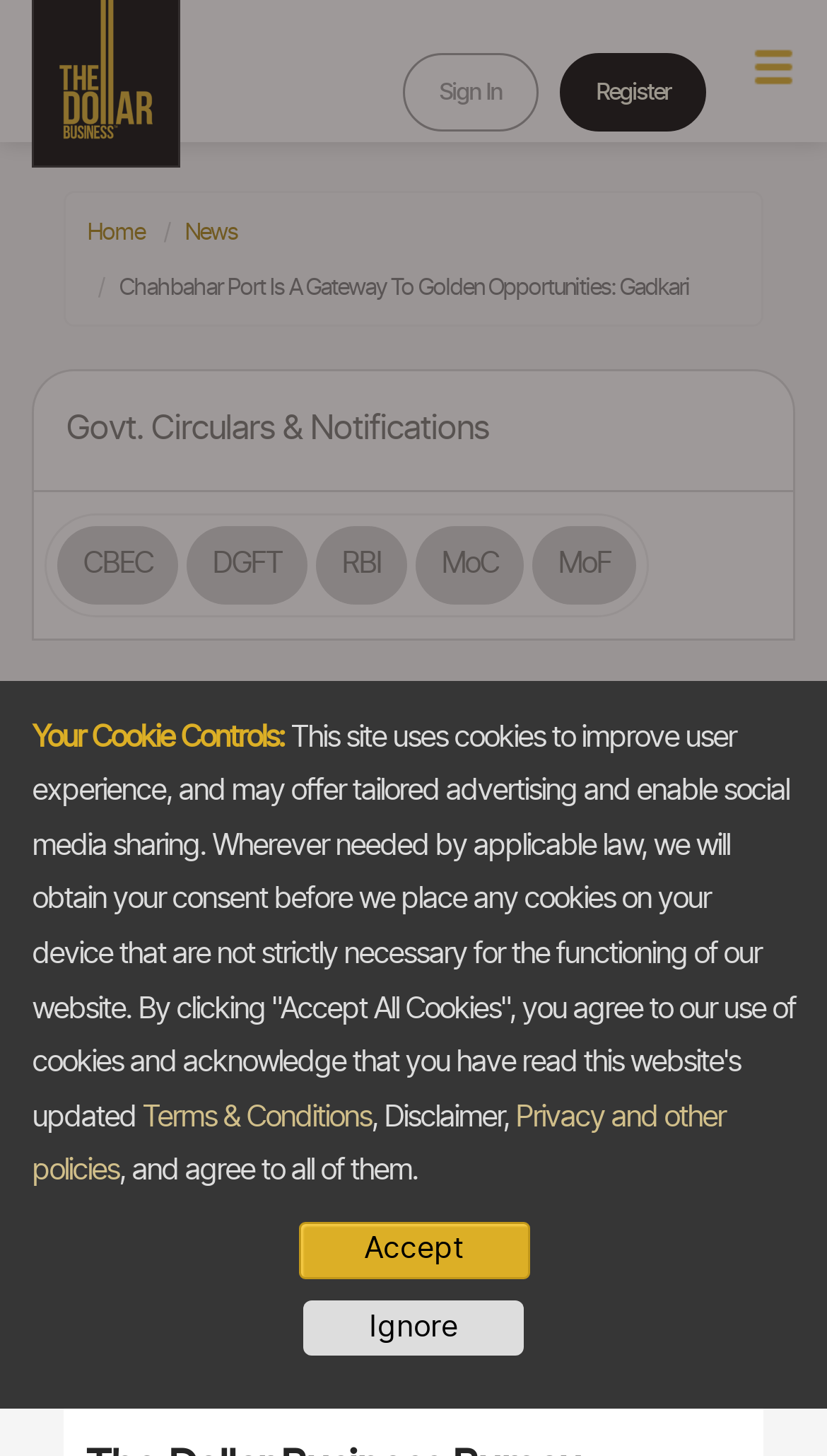What is the name of the port mentioned in the article?
Answer with a single word or short phrase according to what you see in the image.

Chahbahar Port